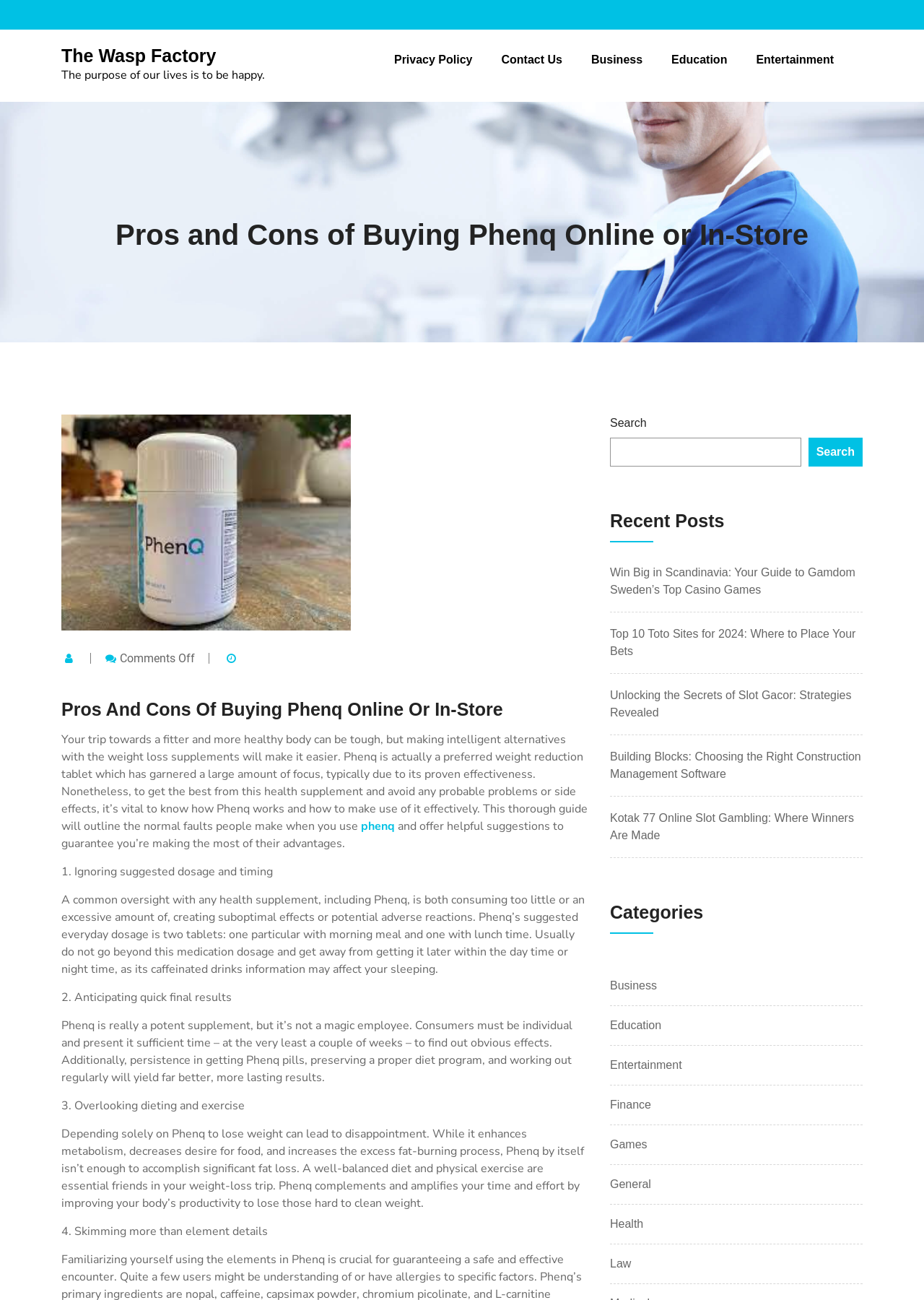Give a detailed explanation of the elements present on the webpage.

This webpage is about the pros and cons of buying Phenq online or in-store. At the top, there is a header section with a link to "The Wasp Factory" and a heading with the same text. Below this, there are several links to other pages, including "Privacy Policy", "Contact Us", "Business", "Education", and "Entertainment".

The main content of the page is divided into sections. The first section has a heading "Pros and Cons of Buying Phenq Online or In-Store" and a link with the same text. Below this, there is a paragraph of text that introduces the topic of Phenq, a weight loss supplement, and the importance of using it effectively.

The next section has a heading "Pros And Cons Of Buying Phenq Online Or In-Store" and several paragraphs of text that discuss common mistakes people make when using Phenq, such as ignoring suggested dosage and timing, anticipating quick results, overlooking dieting and exercise, and skimming over ingredient details. Each of these paragraphs provides detailed information and advice on how to avoid these mistakes.

To the right of the main content, there is a sidebar with several sections. The first section has a search box and a button labeled "Search". Below this, there is a section labeled "Recent Posts" with links to several articles on various topics, including casino games, construction management software, and online slot gambling. The next section is labeled "Categories" and has links to various categories, including Business, Education, Entertainment, Finance, Games, General, Health, and Law.

At the bottom of the page, there is a section with a heading "Comments Off" and a paragraph of text that appears to be a summary of the article.